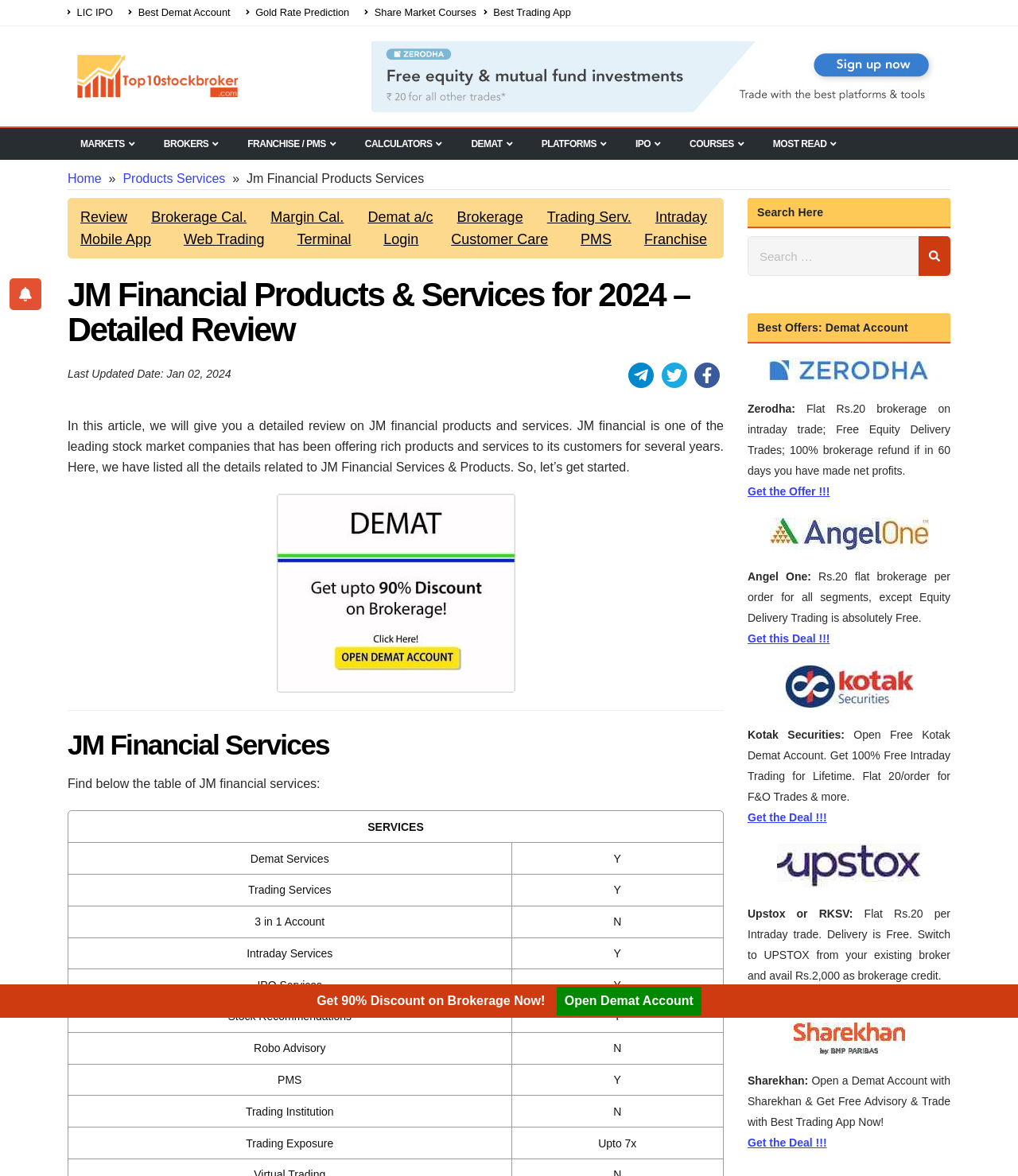Determine the bounding box coordinates of the clickable region to execute the instruction: "Click on the 'DEMAT' link". The coordinates should be four float numbers between 0 and 1, denoted as [left, top, right, bottom].

[0.45, 0.111, 0.516, 0.134]